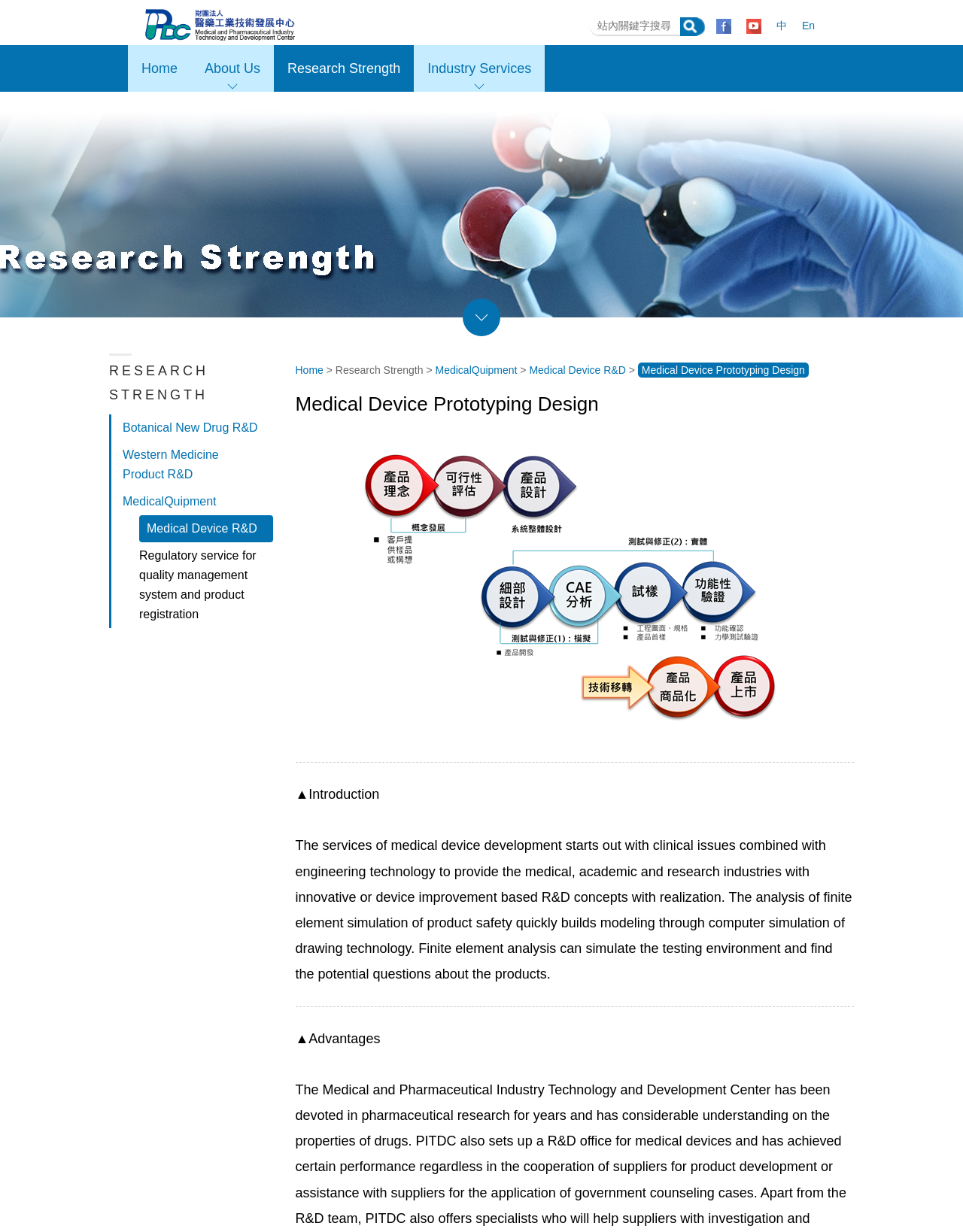What is the research strength of this organization?
Please elaborate on the answer to the question with detailed information.

Based on the webpage, I can see that there is a heading 'RESEARCH STRENGTH' and several links underneath it, including 'Botanical New Drug R&D', 'Western Medicine Product R&D', 'MedicalQuipment', 'Medical Device R&D', and 'Regulatory service for quality management system and product registration'. This suggests that the research strength of this organization is in the area of Medical Device R&D.